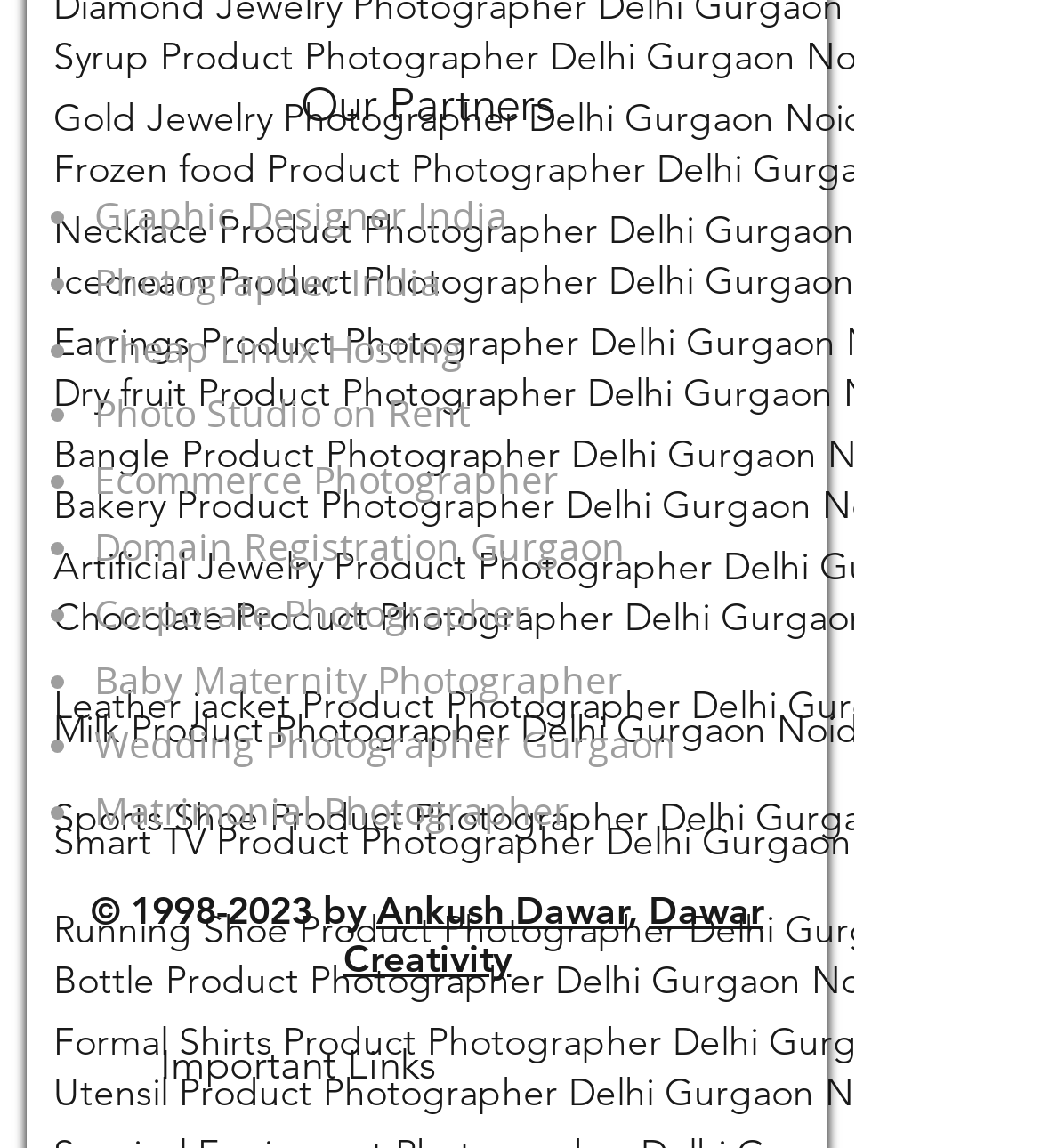Find the bounding box coordinates for the area that must be clicked to perform this action: "Click on Syrup Product Photographer Delhi Gurgaon Noida".

[0.051, 0.002, 0.872, 0.1]